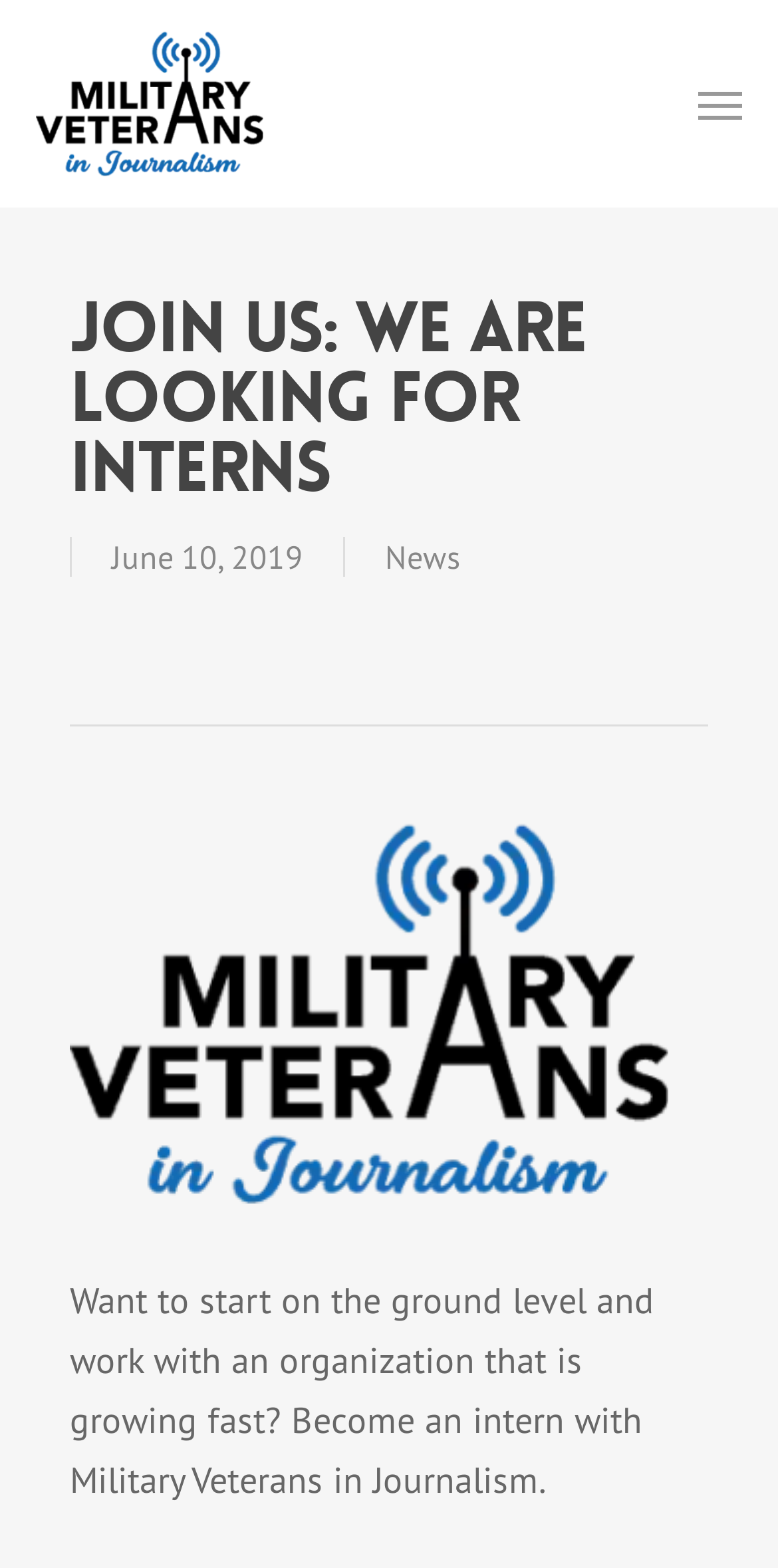Please locate the UI element described by "News" and provide its bounding box coordinates.

[0.495, 0.343, 0.592, 0.368]